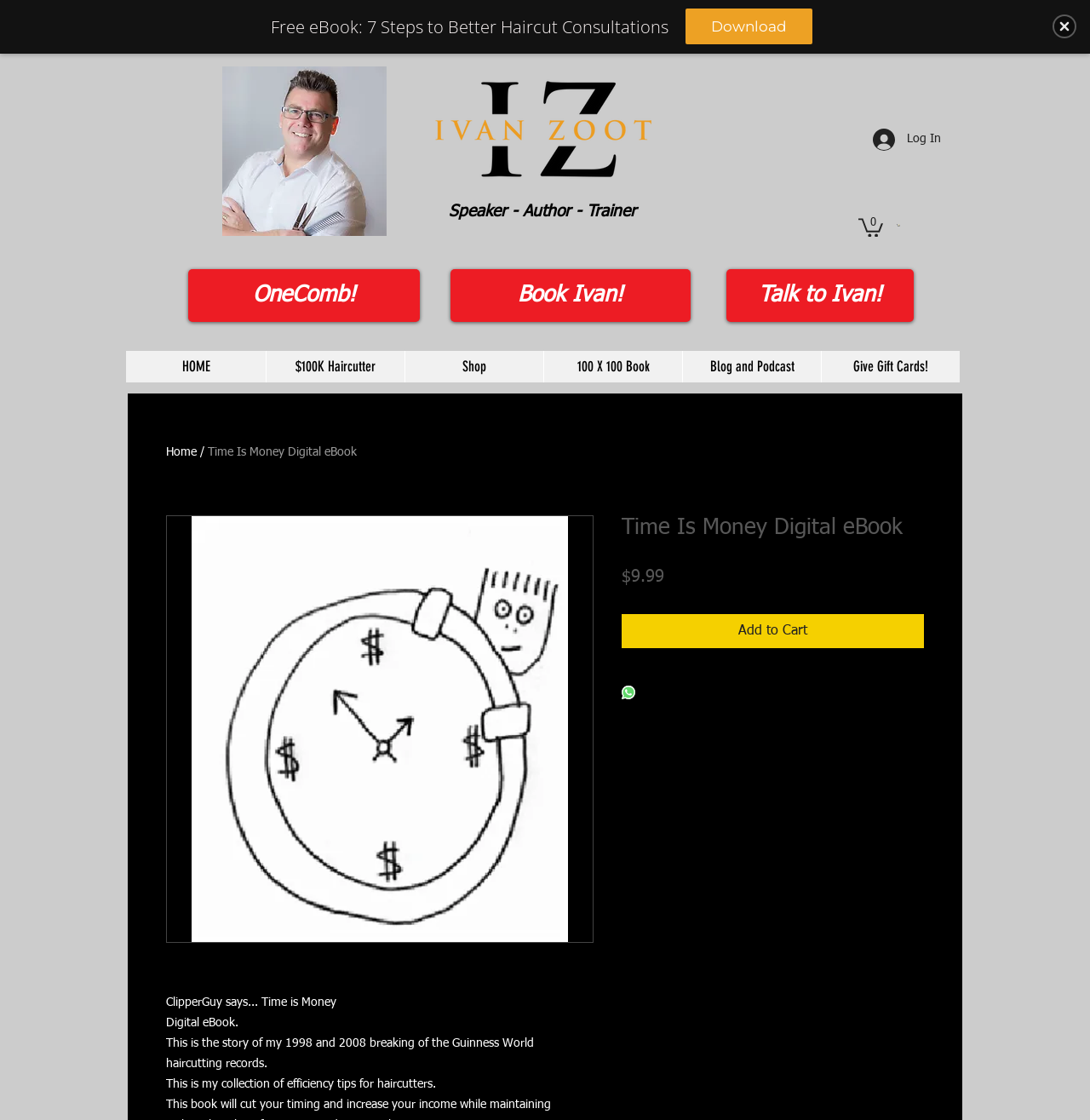Locate the bounding box coordinates of the area you need to click to fulfill this instruction: 'Click the 'Log In' button'. The coordinates must be in the form of four float numbers ranging from 0 to 1: [left, top, right, bottom].

[0.79, 0.11, 0.874, 0.139]